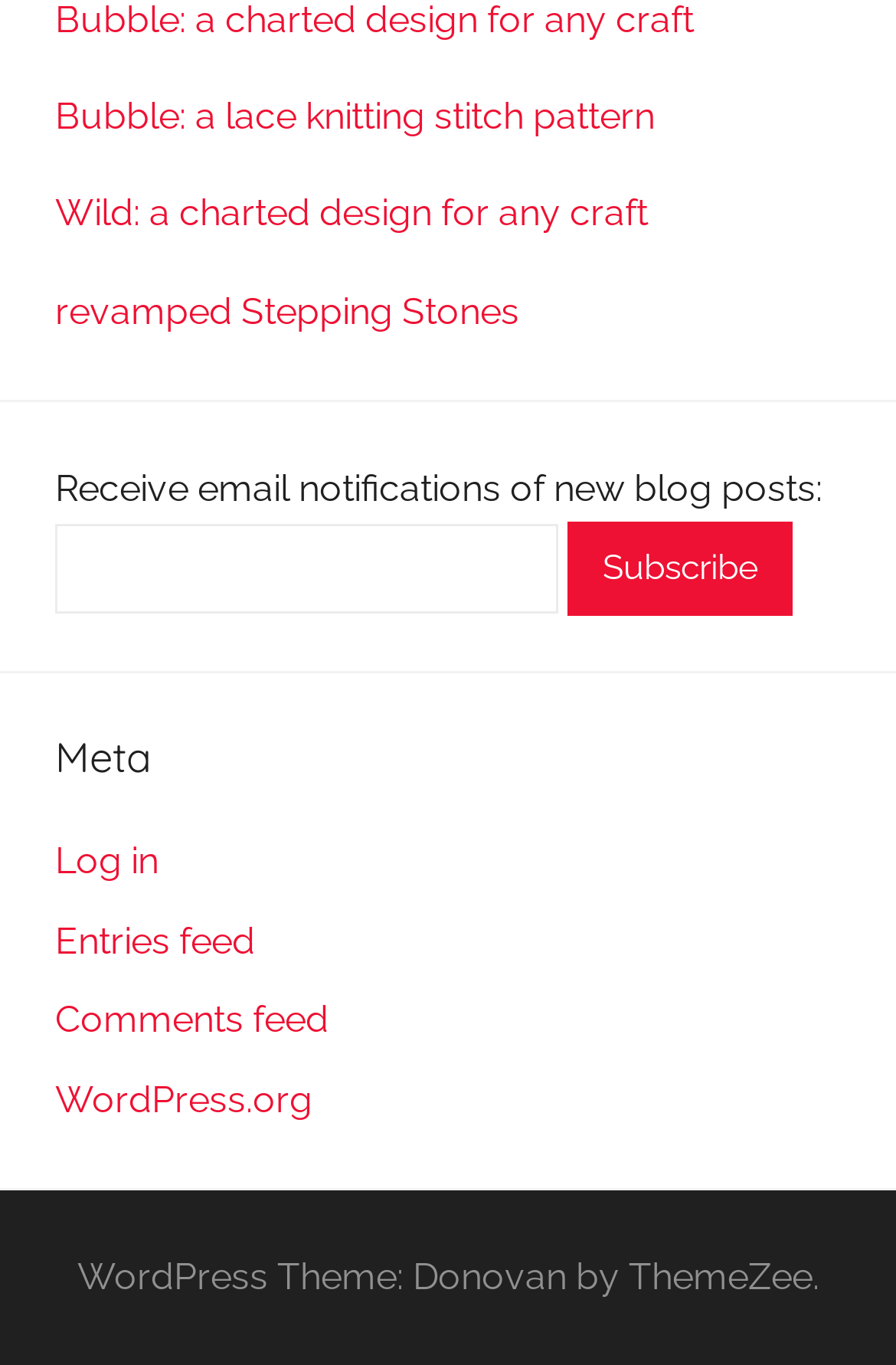Locate the bounding box coordinates for the element described below: "WordPress.org". The coordinates must be four float values between 0 and 1, formatted as [left, top, right, bottom].

[0.062, 0.789, 0.349, 0.821]